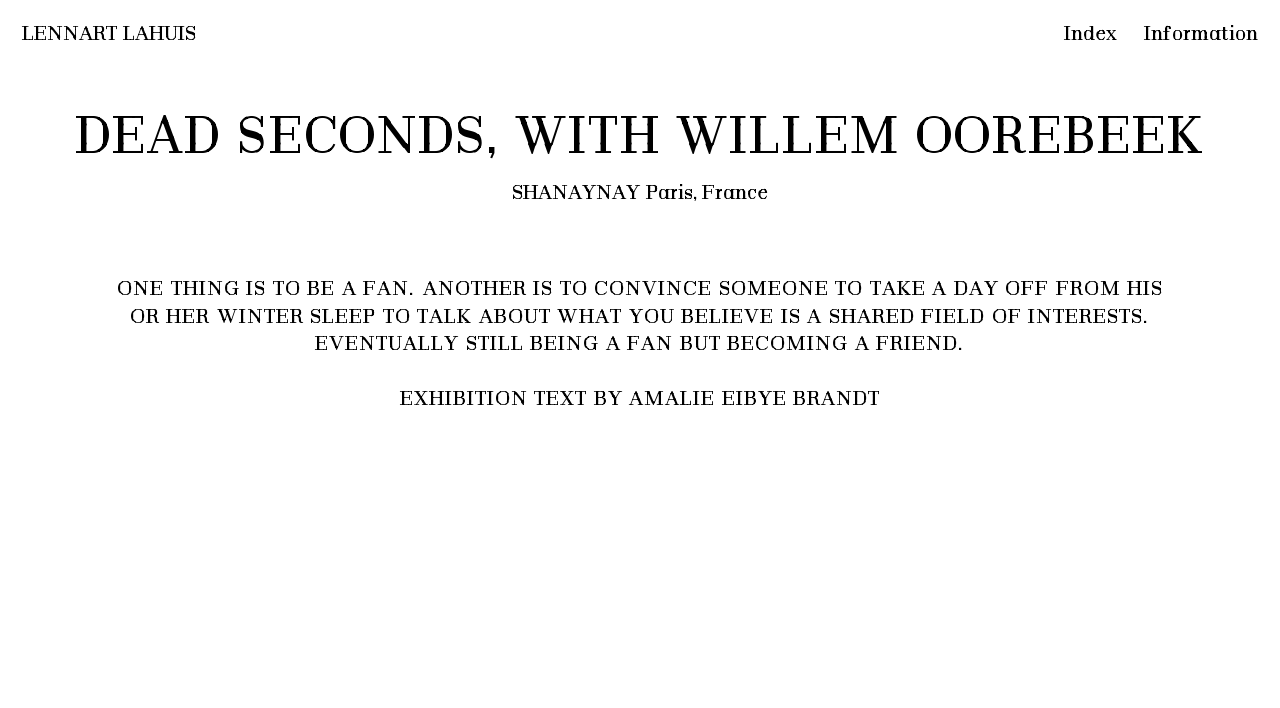What is the location of the exhibition?
Please answer the question with a detailed response using the information from the screenshot.

By examining the webpage, I can see a heading element with the text 'SHANAYNAY Paris, France' which indicates the location of the exhibition.